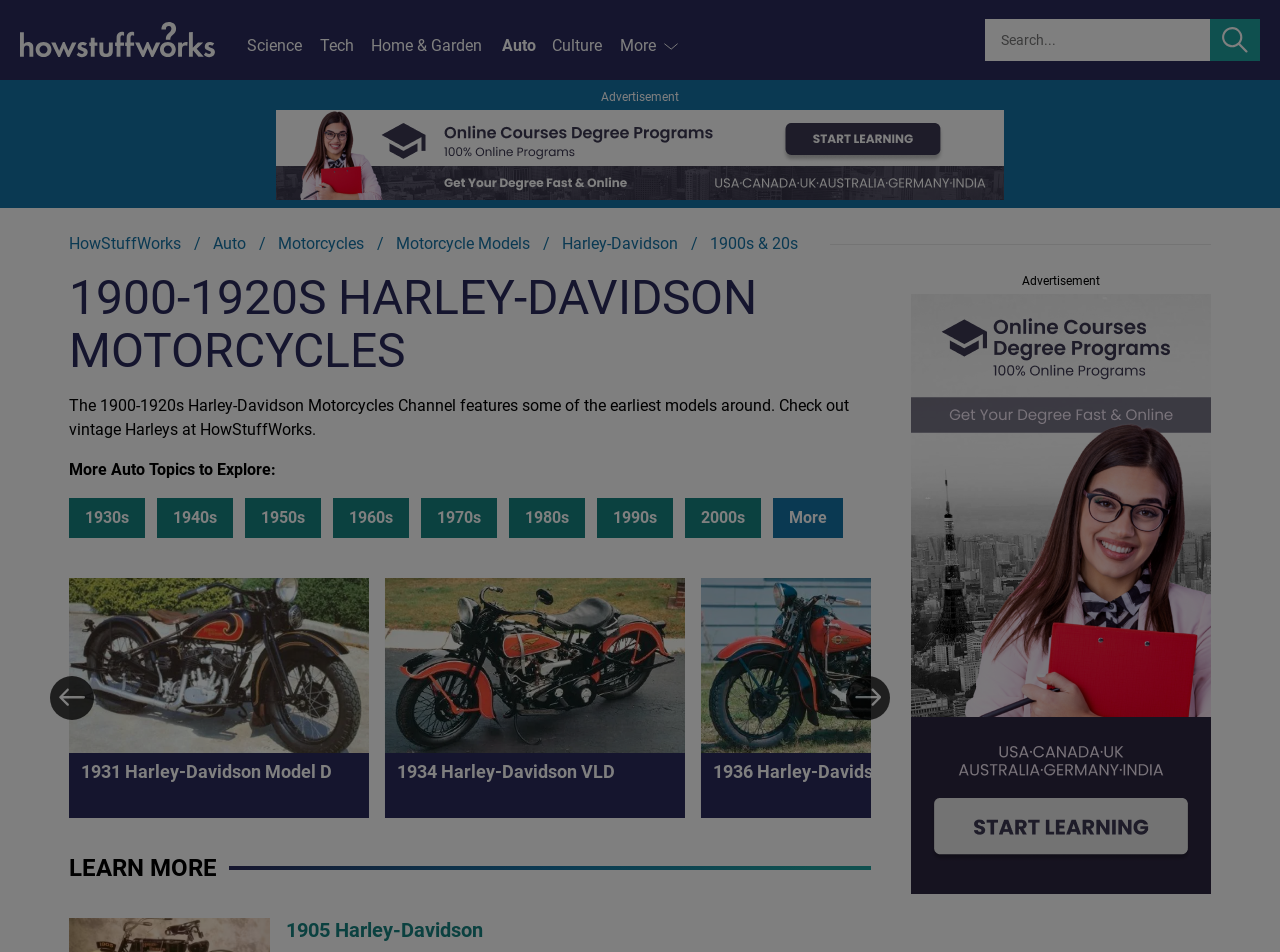Determine the bounding box coordinates for the region that must be clicked to execute the following instruction: "View previous page".

[0.039, 0.71, 0.074, 0.756]